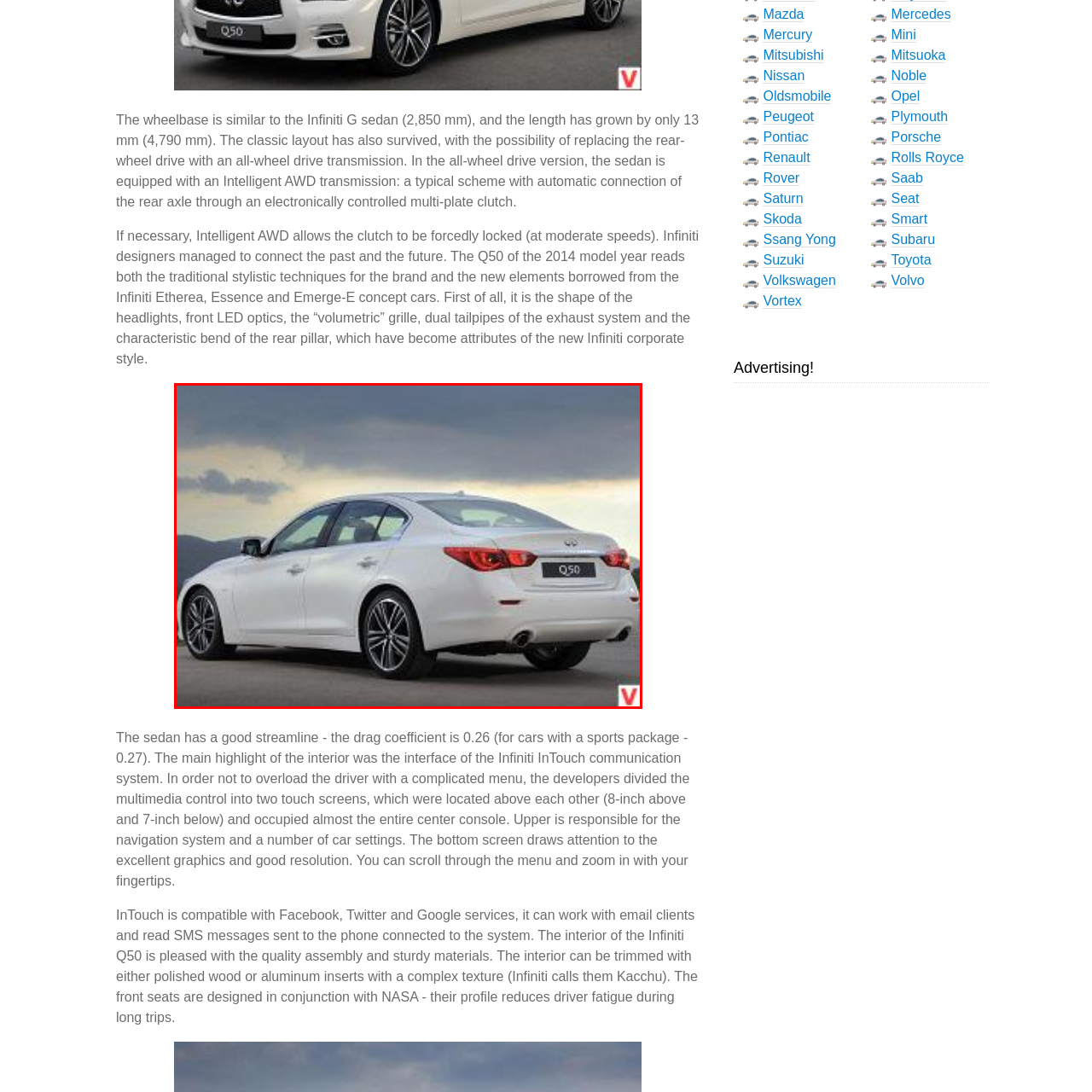Analyze the image encased in the red boundary, What is the balance that the Infiniti Q50 epitomizes?
 Respond using a single word or phrase.

Traditional craftsmanship and innovative technology